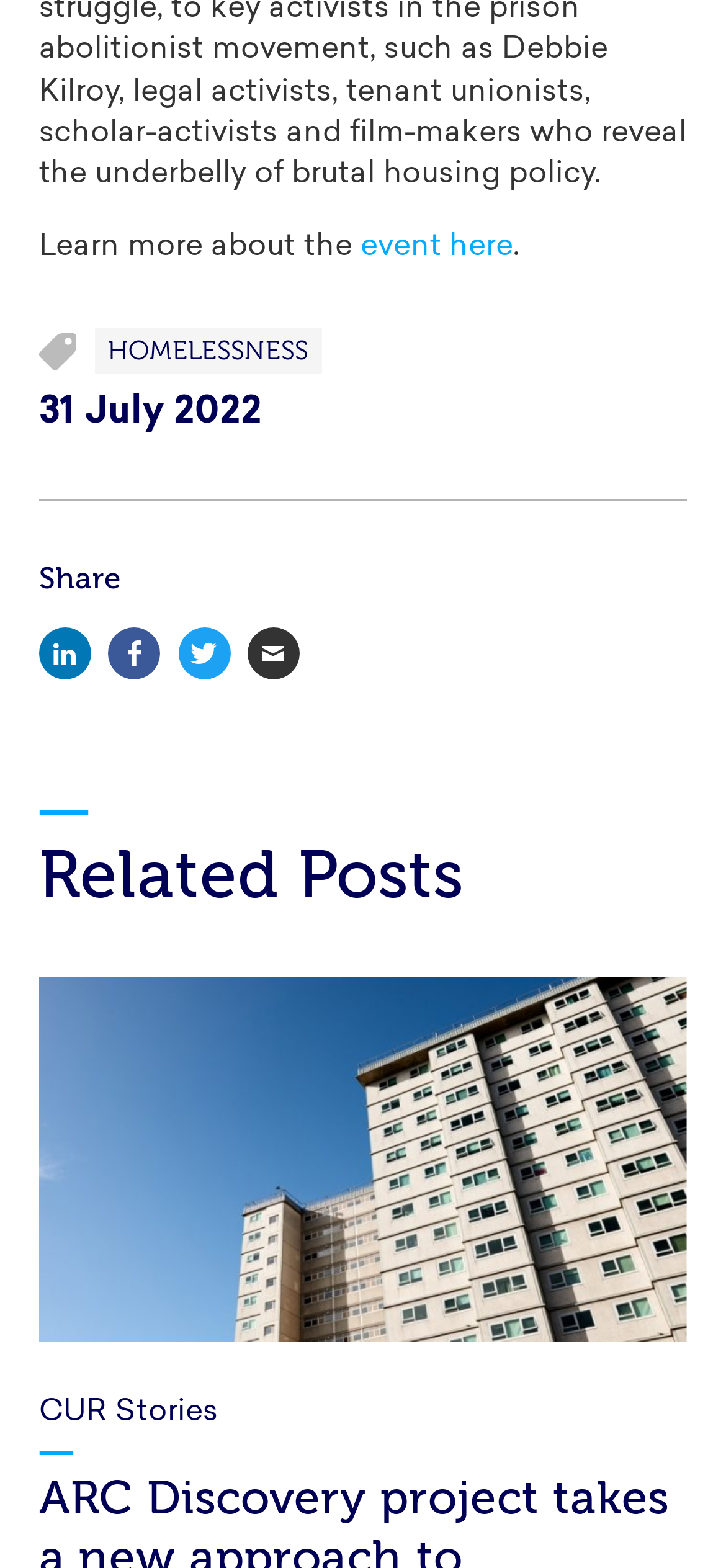Identify the bounding box coordinates of the clickable region required to complete the instruction: "Go to HOMELESSNESS page". The coordinates should be given as four float numbers within the range of 0 and 1, i.e., [left, top, right, bottom].

[0.13, 0.209, 0.443, 0.239]